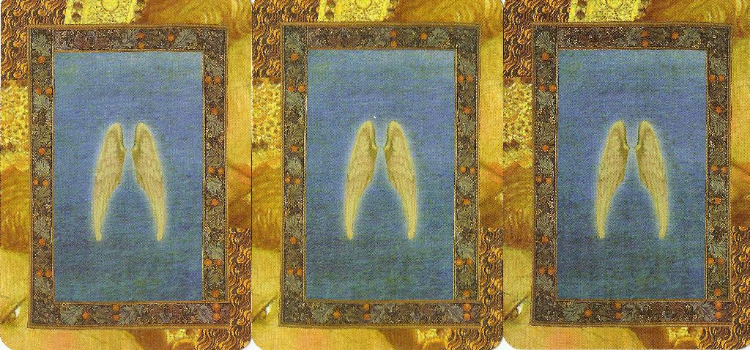Give a detailed account of what is happening in the image.

This image showcases a set of three angel card designs, each featuring a prominent depiction of angelic wings against a serene blue background. The cards are bordered with intricate frames, adorned with ornate patterns that enhance their spiritual aesthetic. The design exudes a sense of calm and guidance, aligning with the themes often explored in angel card readings, which aim to provide insight and clarity for the upcoming week. This imagery complements the accompanying text that discusses the purpose and meaning of angel card readings, emphasizing the connection to higher self-awareness and intuitive guidance. The alignment of these cards suggests an emphasis on choice, allowing viewers to engage with their spiritual journey by selecting cards that resonate with them.